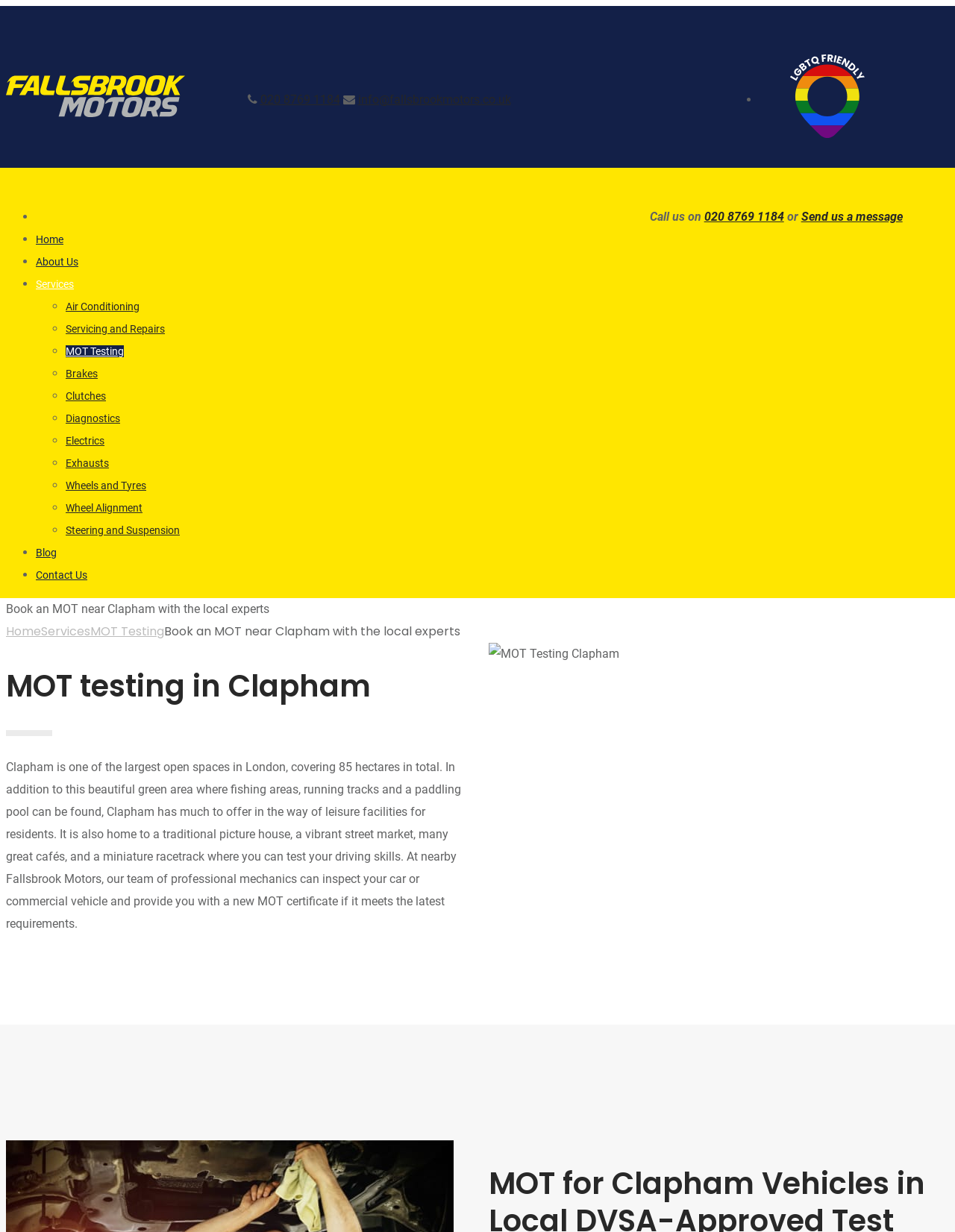Find the bounding box coordinates of the clickable element required to execute the following instruction: "Learn more about MOT testing in Clapham". Provide the coordinates as four float numbers between 0 and 1, i.e., [left, top, right, bottom].

[0.006, 0.542, 0.488, 0.572]